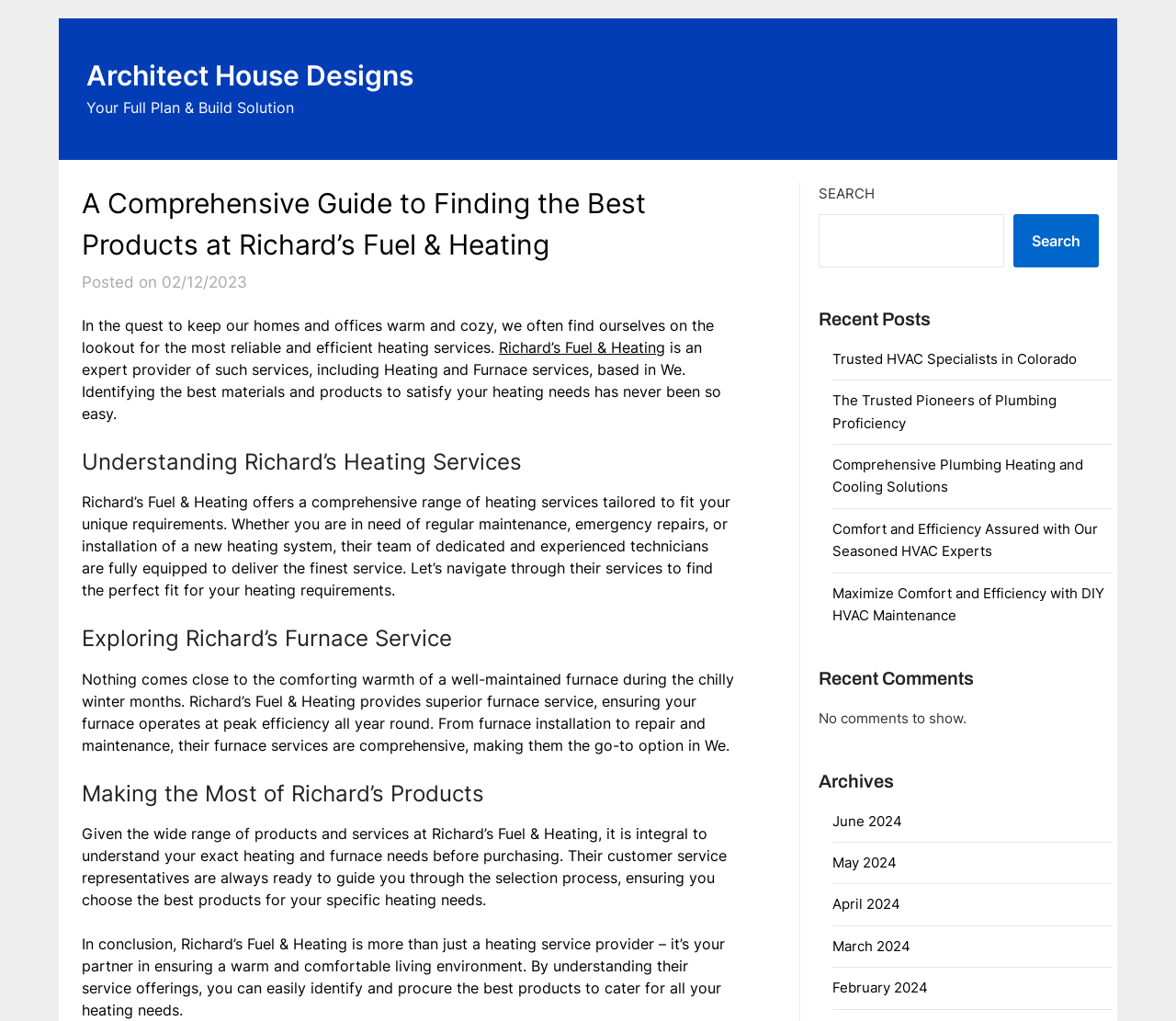Please mark the bounding box coordinates of the area that should be clicked to carry out the instruction: "Read about Richard’s Fuel & Heating".

[0.424, 0.331, 0.566, 0.349]